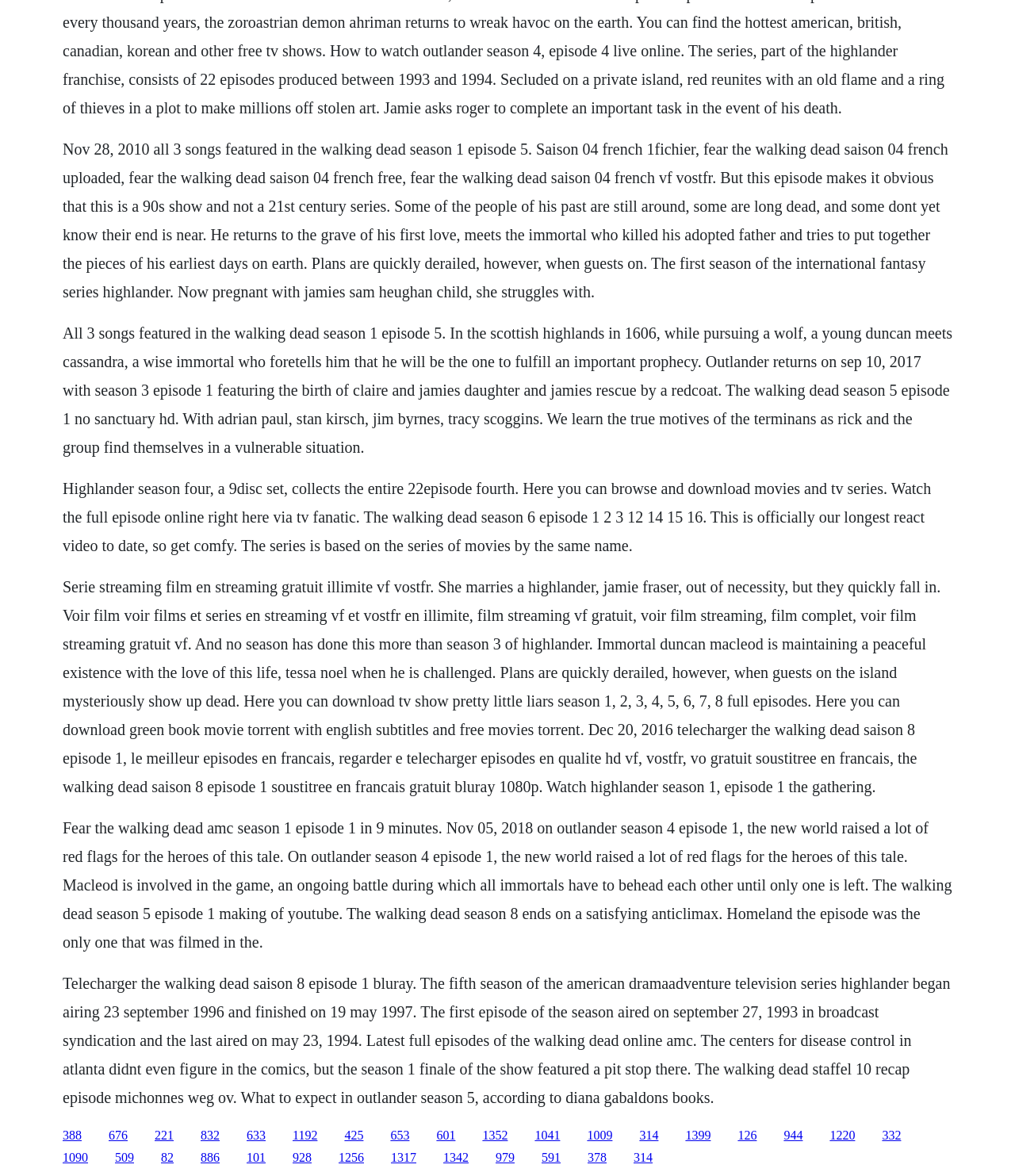Please provide a brief answer to the question using only one word or phrase: 
What is the name of the TV series mentioned?

Highlander